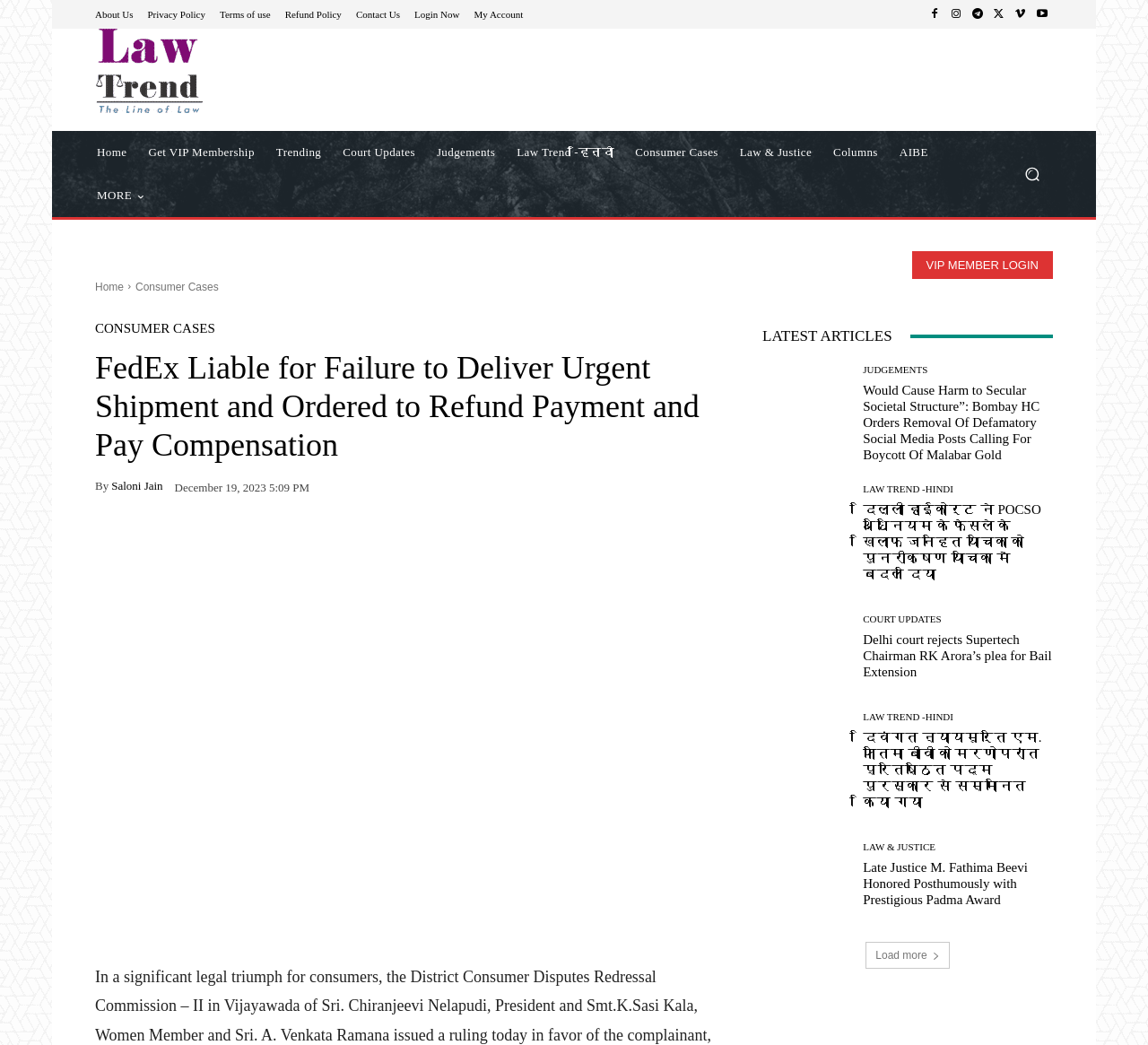Your task is to extract the text of the main heading from the webpage.

FedEx Liable for Failure to Deliver Urgent Shipment and Ordered to Refund Payment and Pay Compensation